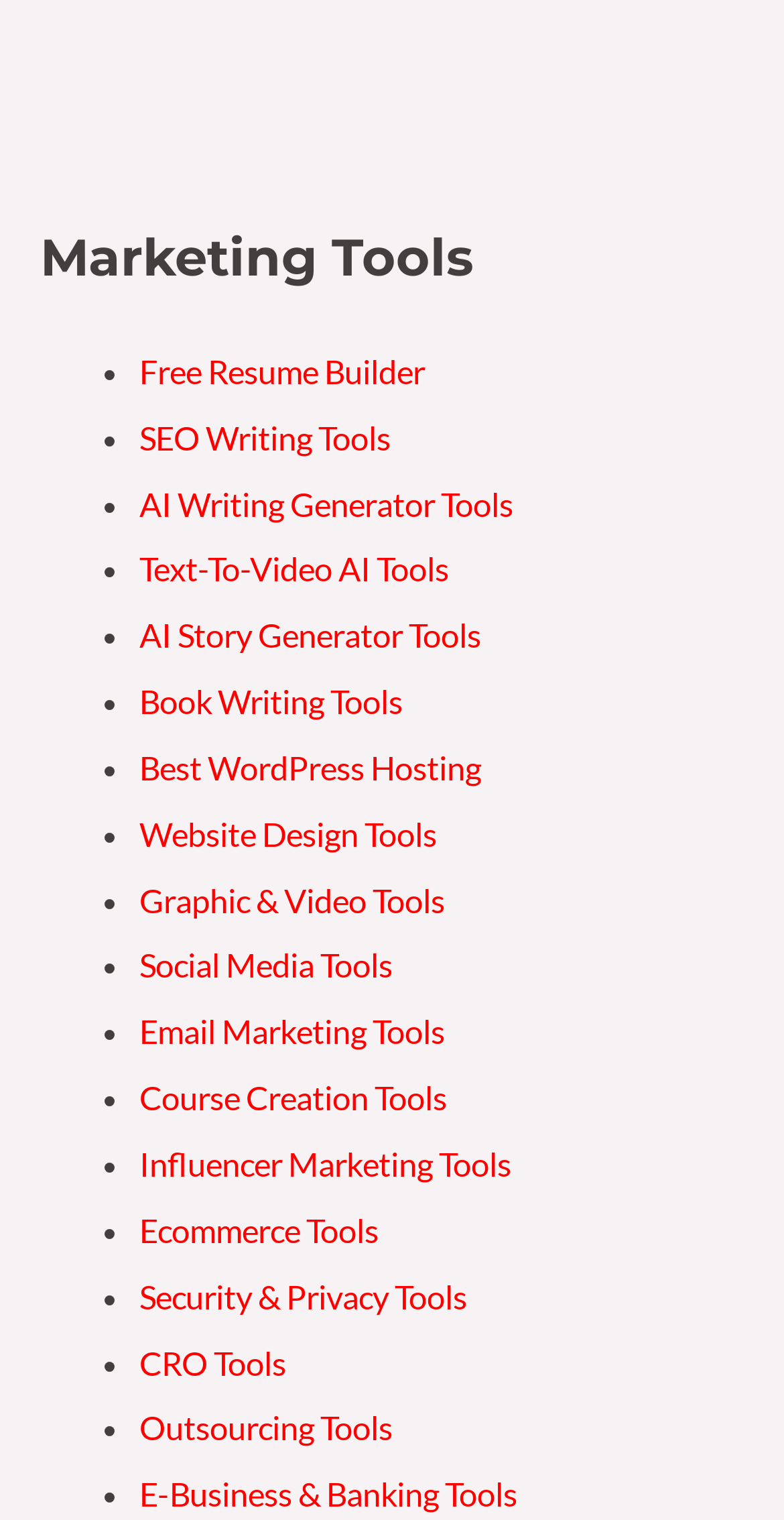Please provide the bounding box coordinates for the element that needs to be clicked to perform the instruction: "Learn about AI Story Generator Tools". The coordinates must consist of four float numbers between 0 and 1, formatted as [left, top, right, bottom].

[0.178, 0.405, 0.613, 0.43]